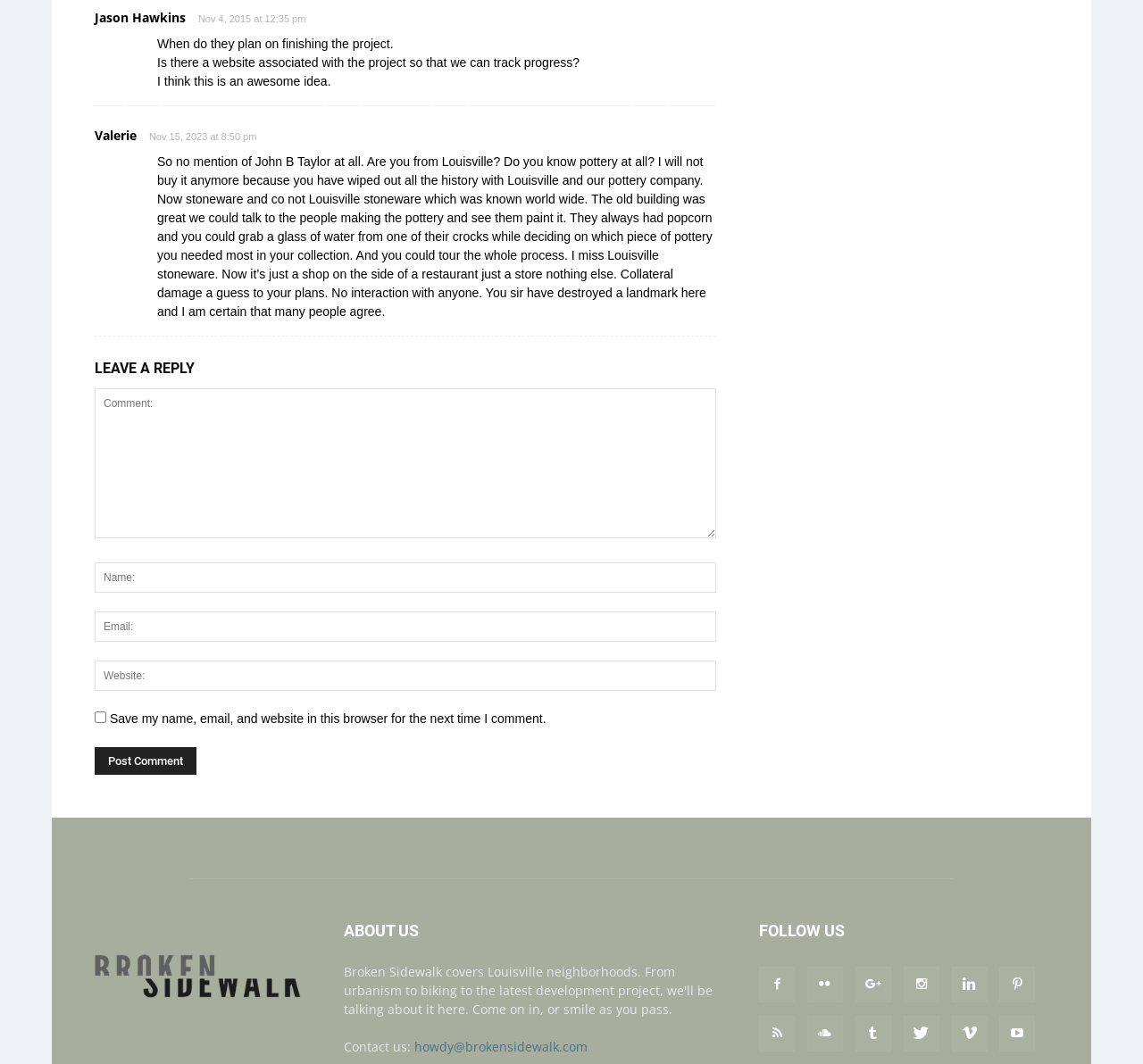How many textboxes are available for leaving a reply?
Based on the screenshot, provide your answer in one word or phrase.

4